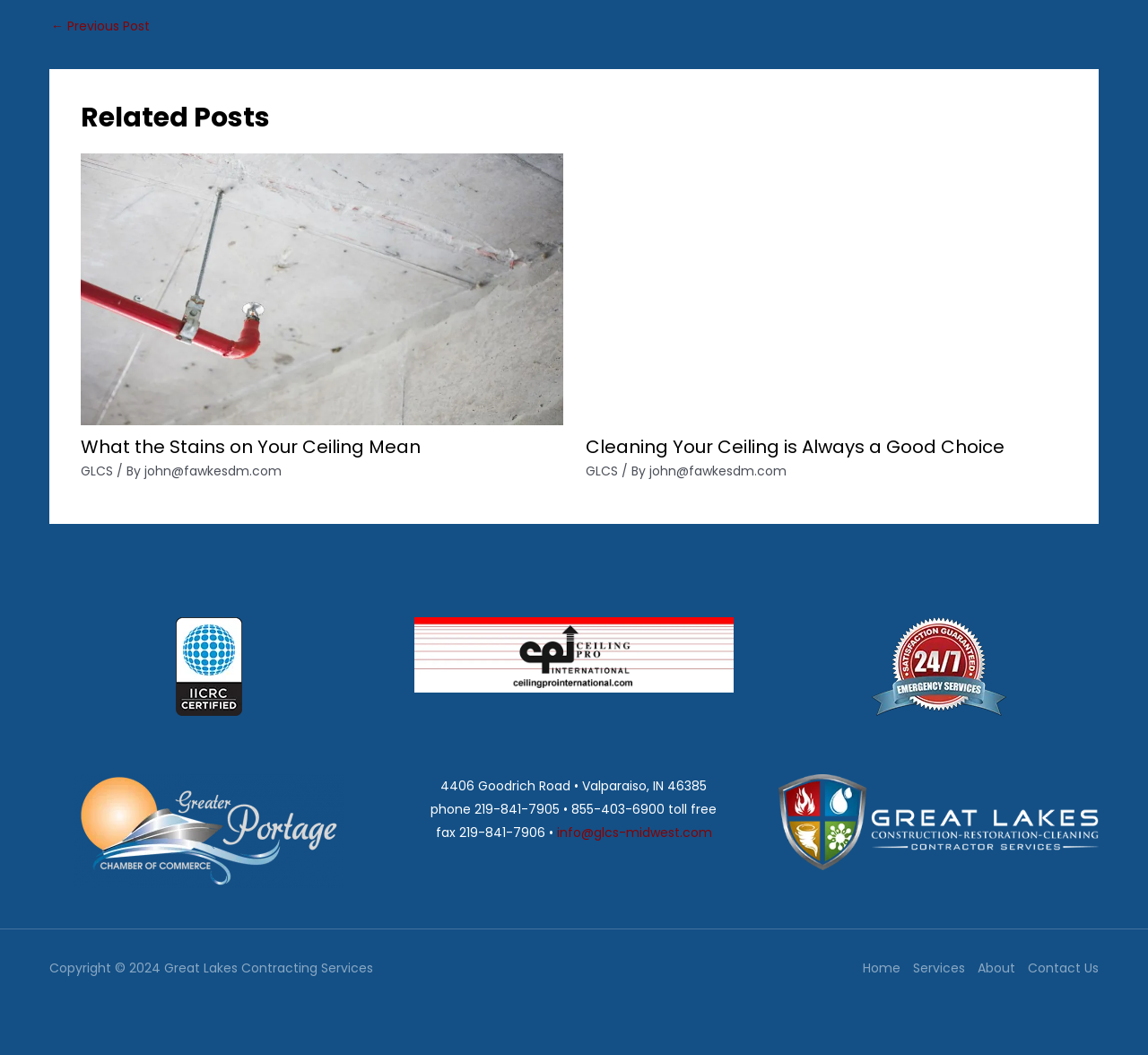Find the bounding box coordinates of the element I should click to carry out the following instruction: "Read more about 'Cleaning Your Ceiling is Always a Good Choice'".

[0.51, 0.265, 0.93, 0.282]